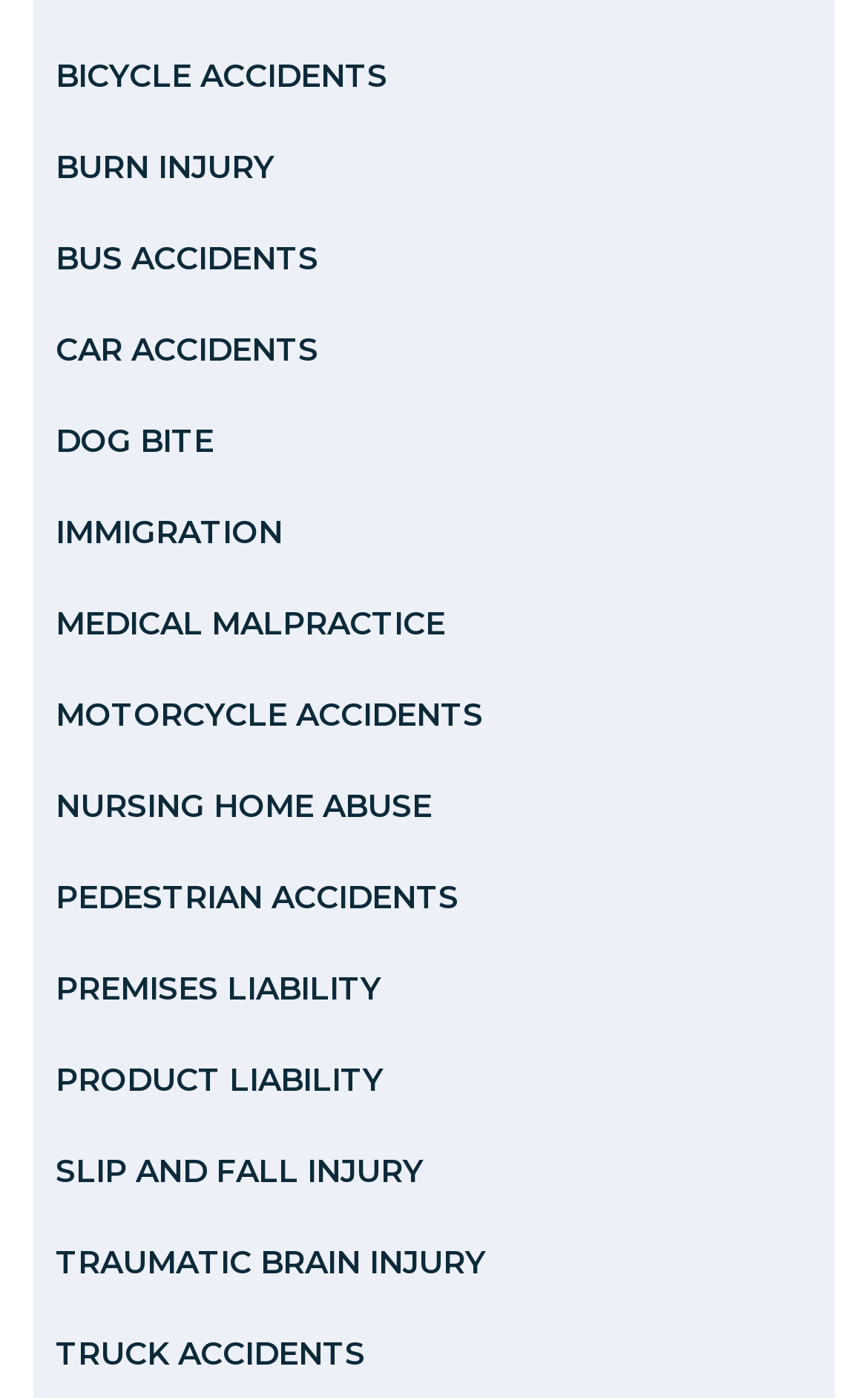Determine the bounding box coordinates of the clickable area required to perform the following instruction: "Read about TRAUMATIC BRAIN INJURY". The coordinates should be represented as four float numbers between 0 and 1: [left, top, right, bottom].

[0.038, 0.871, 0.962, 0.937]